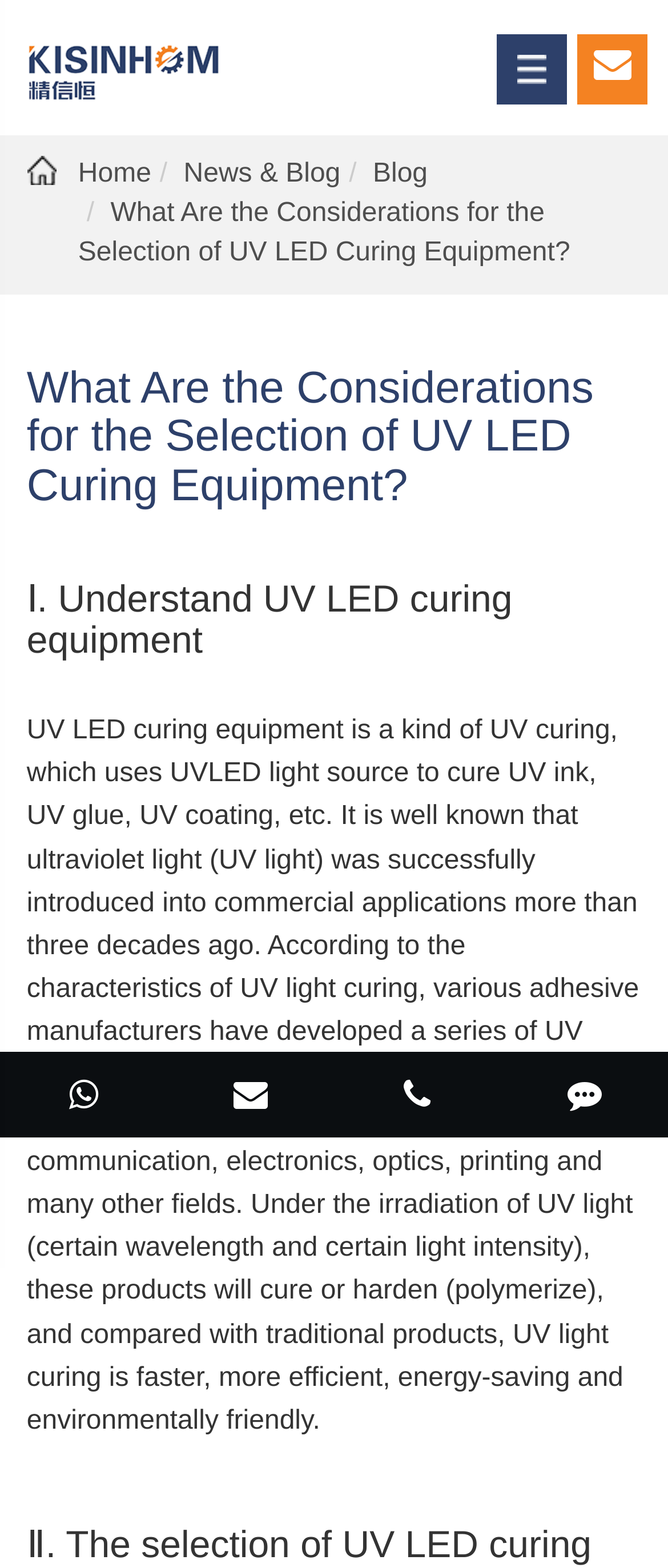Please give a one-word or short phrase response to the following question: 
In how many fields is UV LED curing equipment widely used?

Many fields